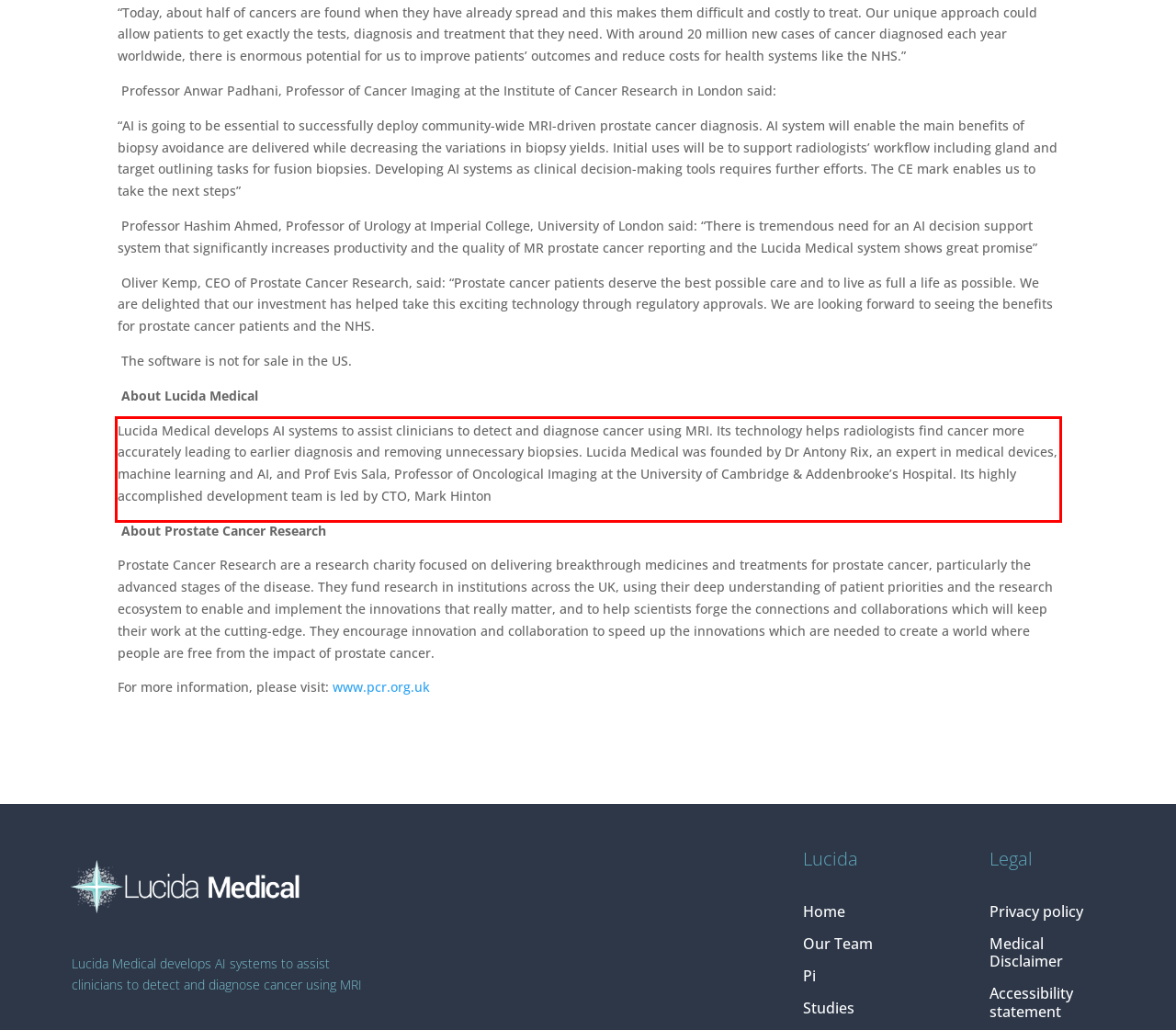Analyze the webpage screenshot and use OCR to recognize the text content in the red bounding box.

Lucida Medical develops AI systems to assist clinicians to detect and diagnose cancer using MRI. Its technology helps radiologists find cancer more accurately leading to earlier diagnosis and removing unnecessary biopsies. Lucida Medical was founded by Dr Antony Rix, an expert in medical devices, machine learning and AI, and Prof Evis Sala, Professor of Oncological Imaging at the University of Cambridge & Addenbrooke’s Hospital. Its highly accomplished development team is led by CTO, Mark Hinton